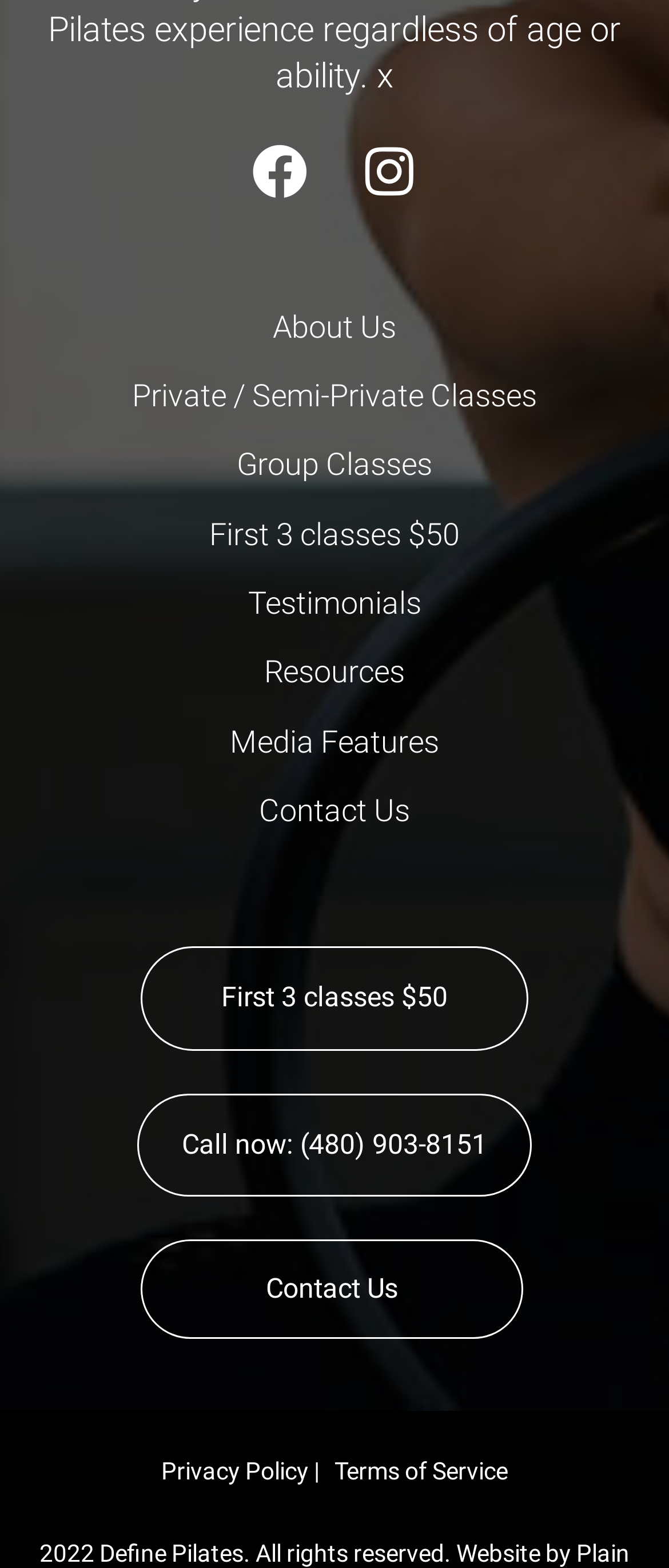Bounding box coordinates should be in the format (top-left x, top-left y, bottom-right x, bottom-right y) and all values should be floating point numbers between 0 and 1. Determine the bounding box coordinate for the UI element described as: Private / Semi-Private Classes

[0.026, 0.237, 0.974, 0.268]